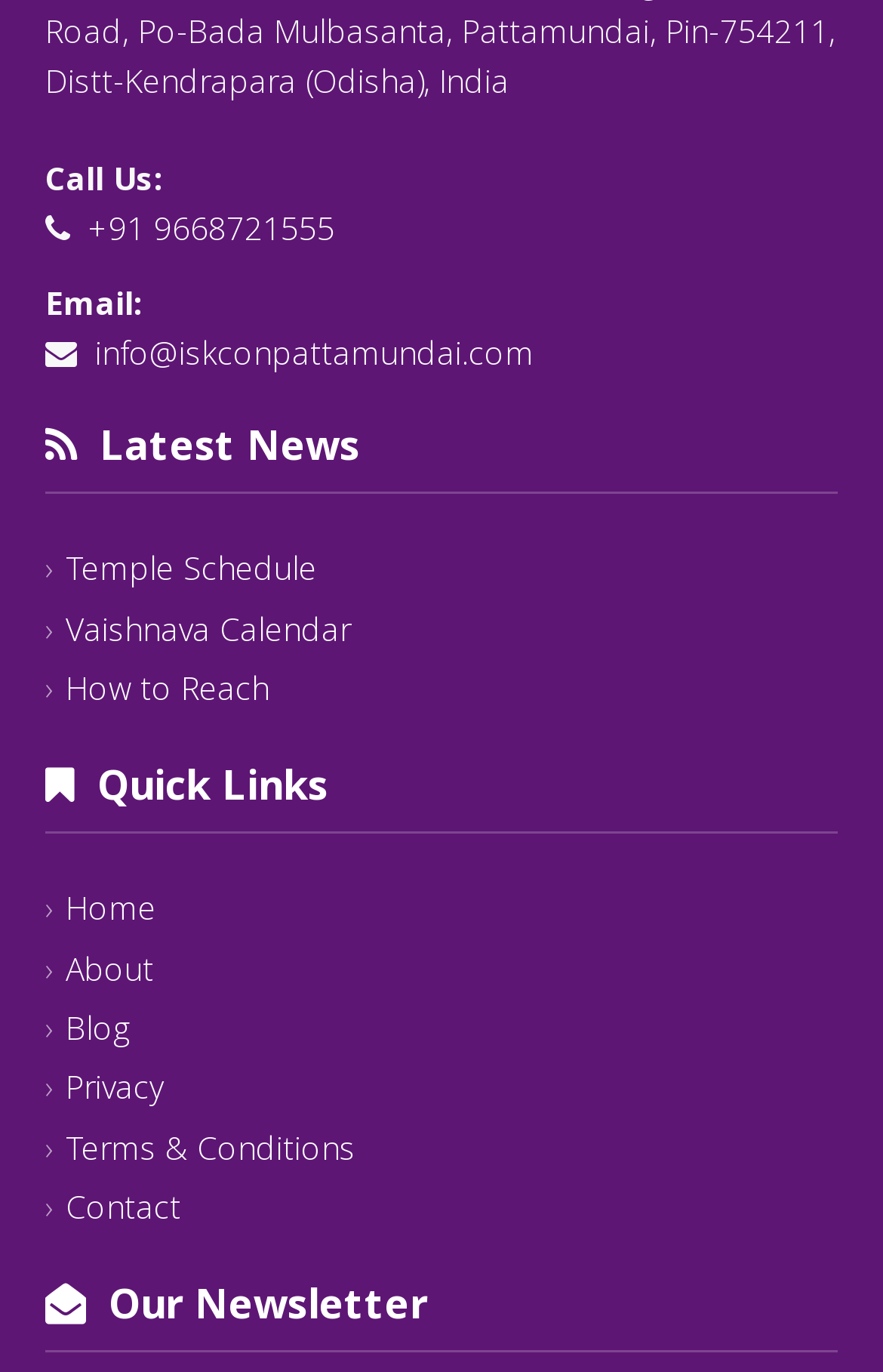Find the UI element described as: "How to Reach" and predict its bounding box coordinates. Ensure the coordinates are four float numbers between 0 and 1, [left, top, right, bottom].

[0.051, 0.485, 0.305, 0.517]